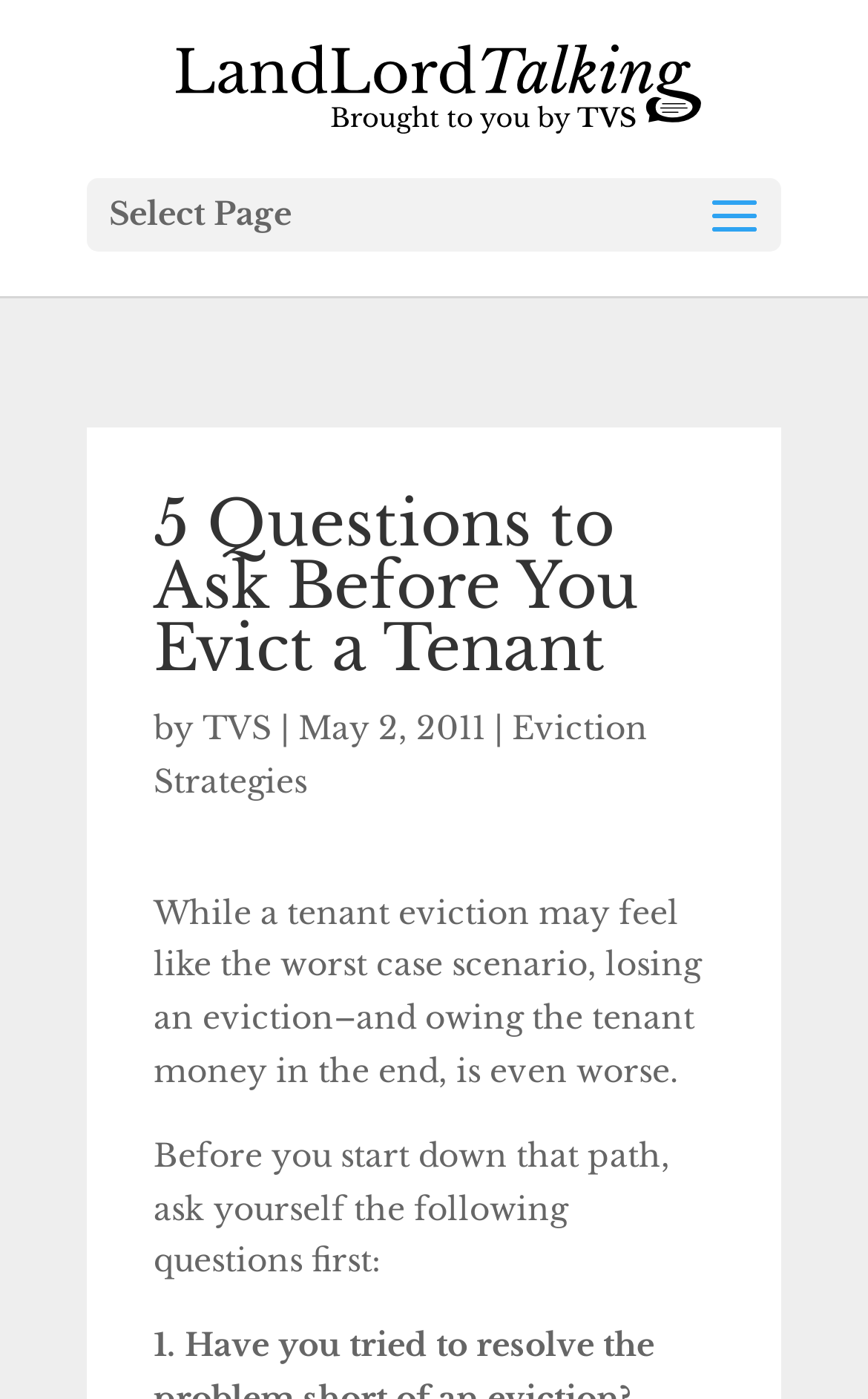By analyzing the image, answer the following question with a detailed response: What is the name of the website?

The name of the website can be found at the top of the webpage, where it says 'Landlord Talking' in a link format, accompanied by an image with the same name.